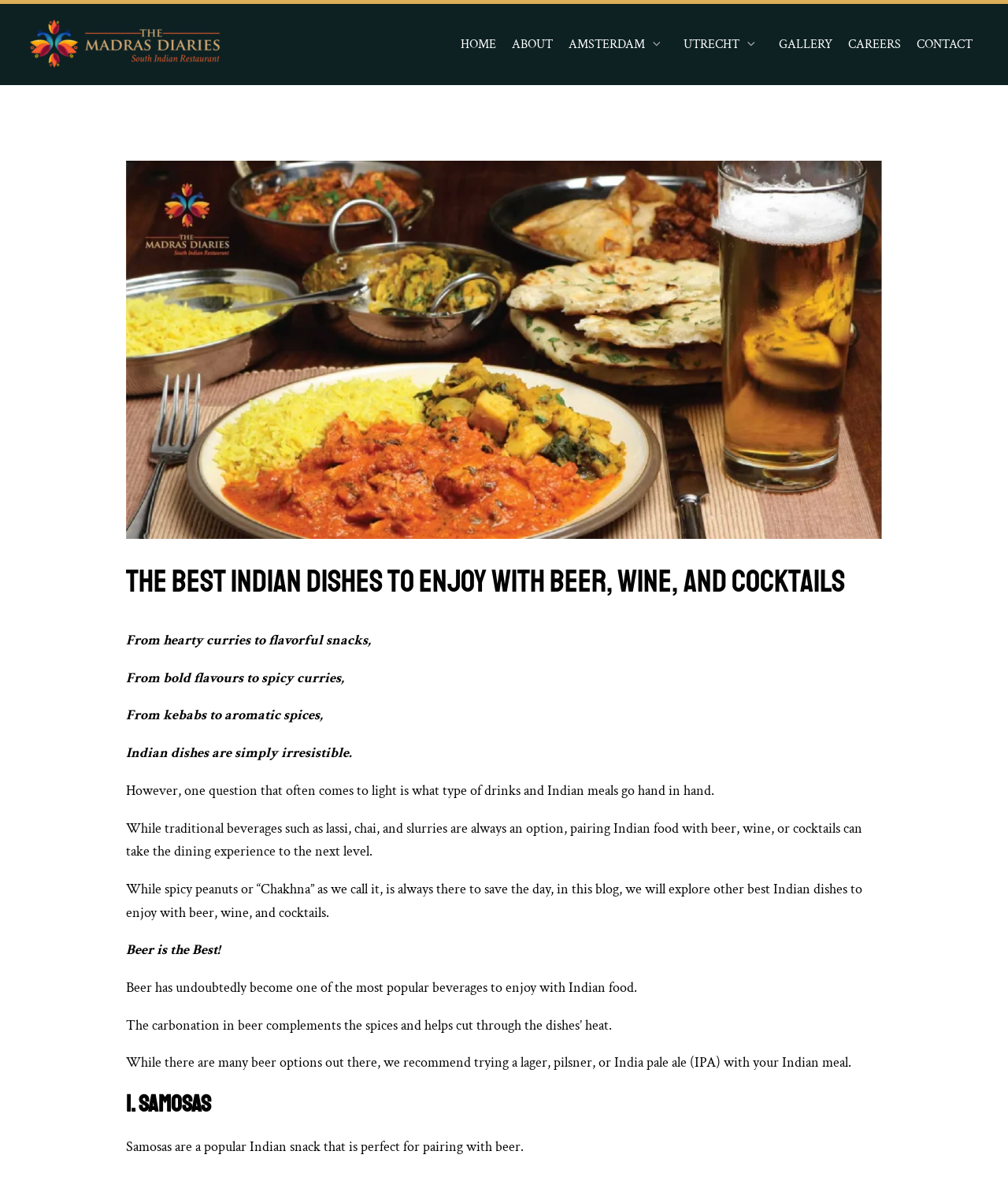Provide the bounding box coordinates of the HTML element this sentence describes: "parent_node: AMSTERDAM aria-label="Menu Toggle"". The bounding box coordinates consist of four float numbers between 0 and 1, i.e., [left, top, right, bottom].

[0.64, 0.014, 0.663, 0.061]